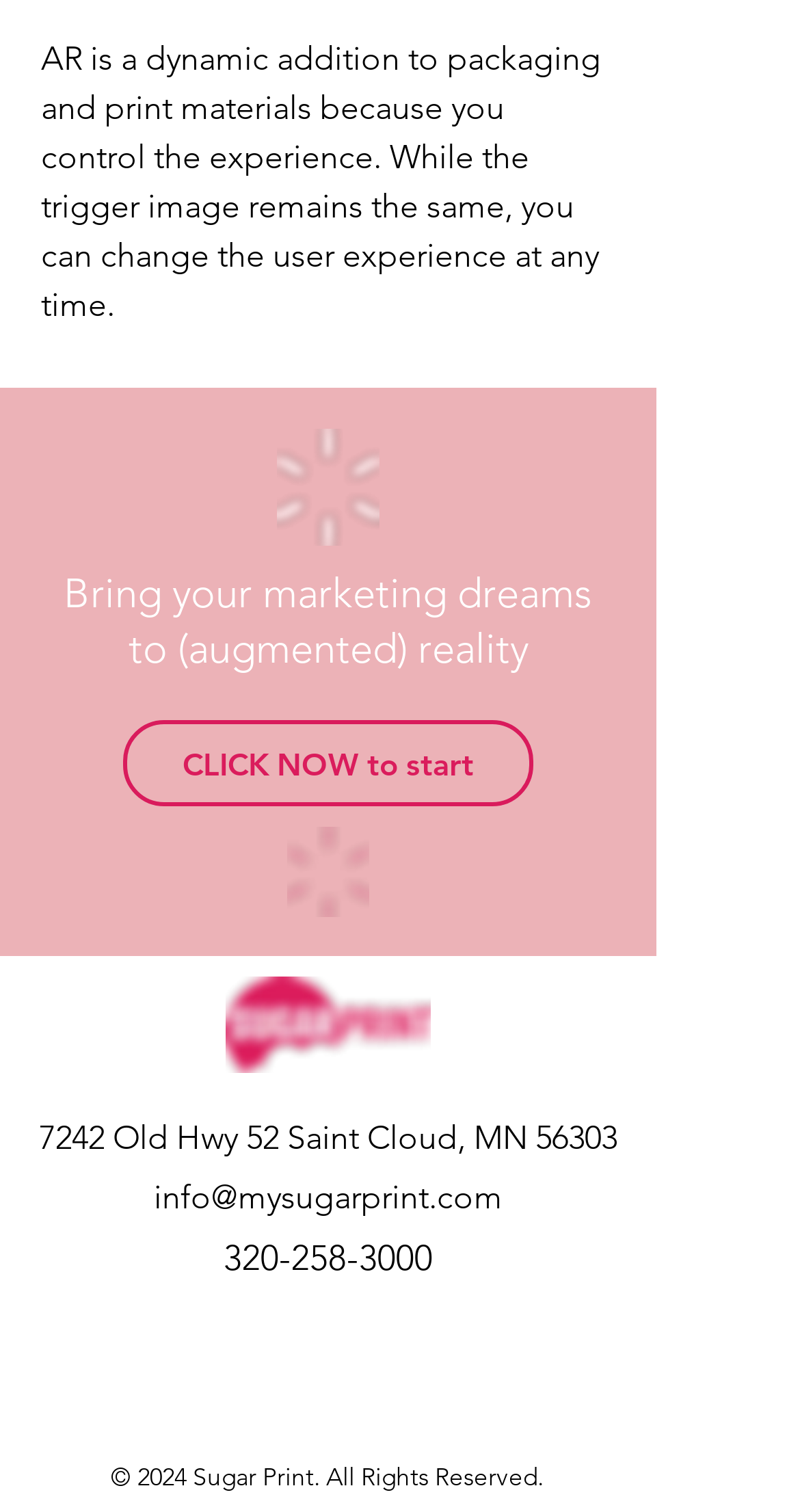What is the purpose of AR in packaging?
Ensure your answer is thorough and detailed.

I found the purpose of AR in packaging by reading the static text element at the top of the page, which states 'AR is a dynamic addition to packaging and print materials because you control the experience'.